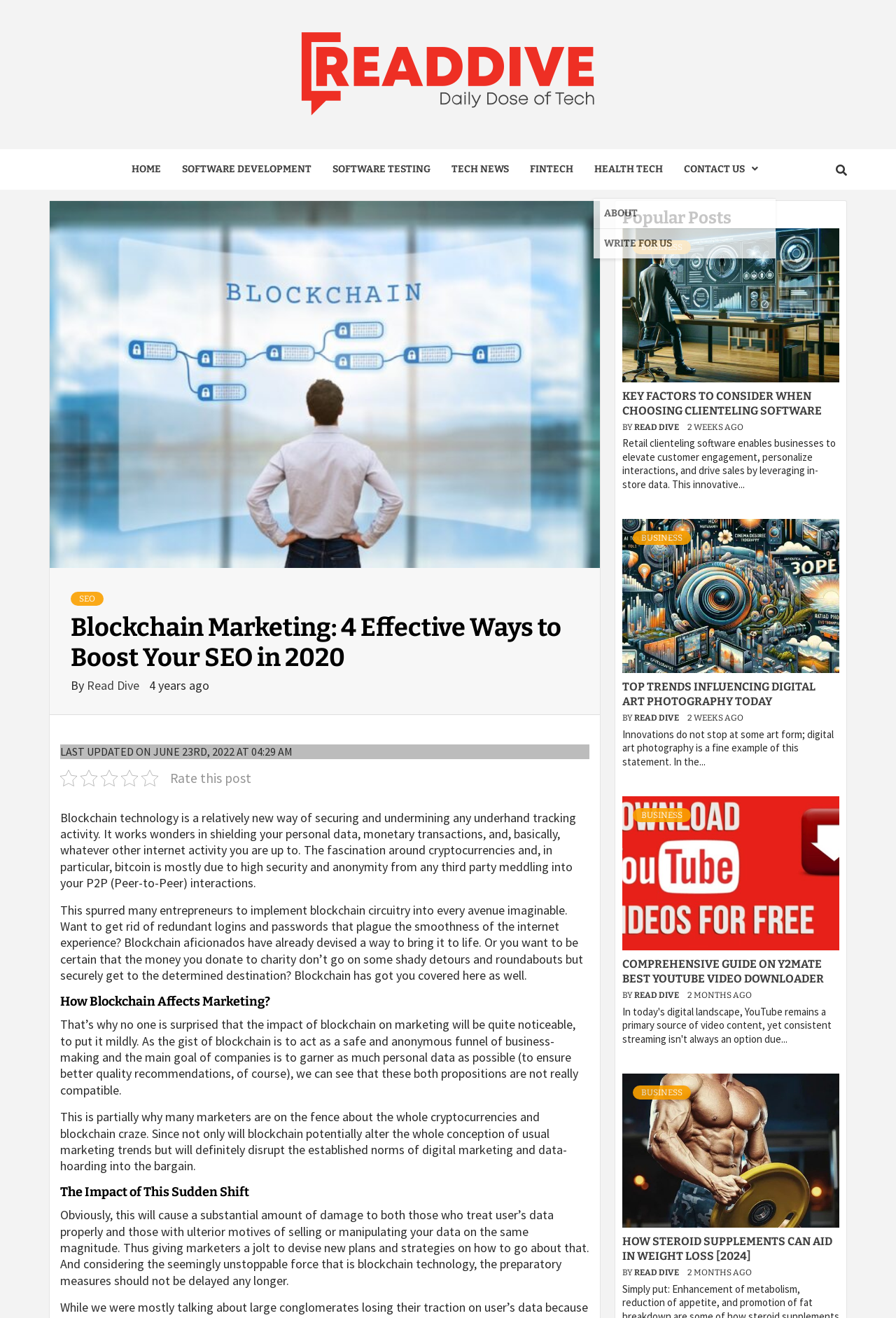Please specify the bounding box coordinates of the clickable section necessary to execute the following command: "Click on CONTACT US".

None